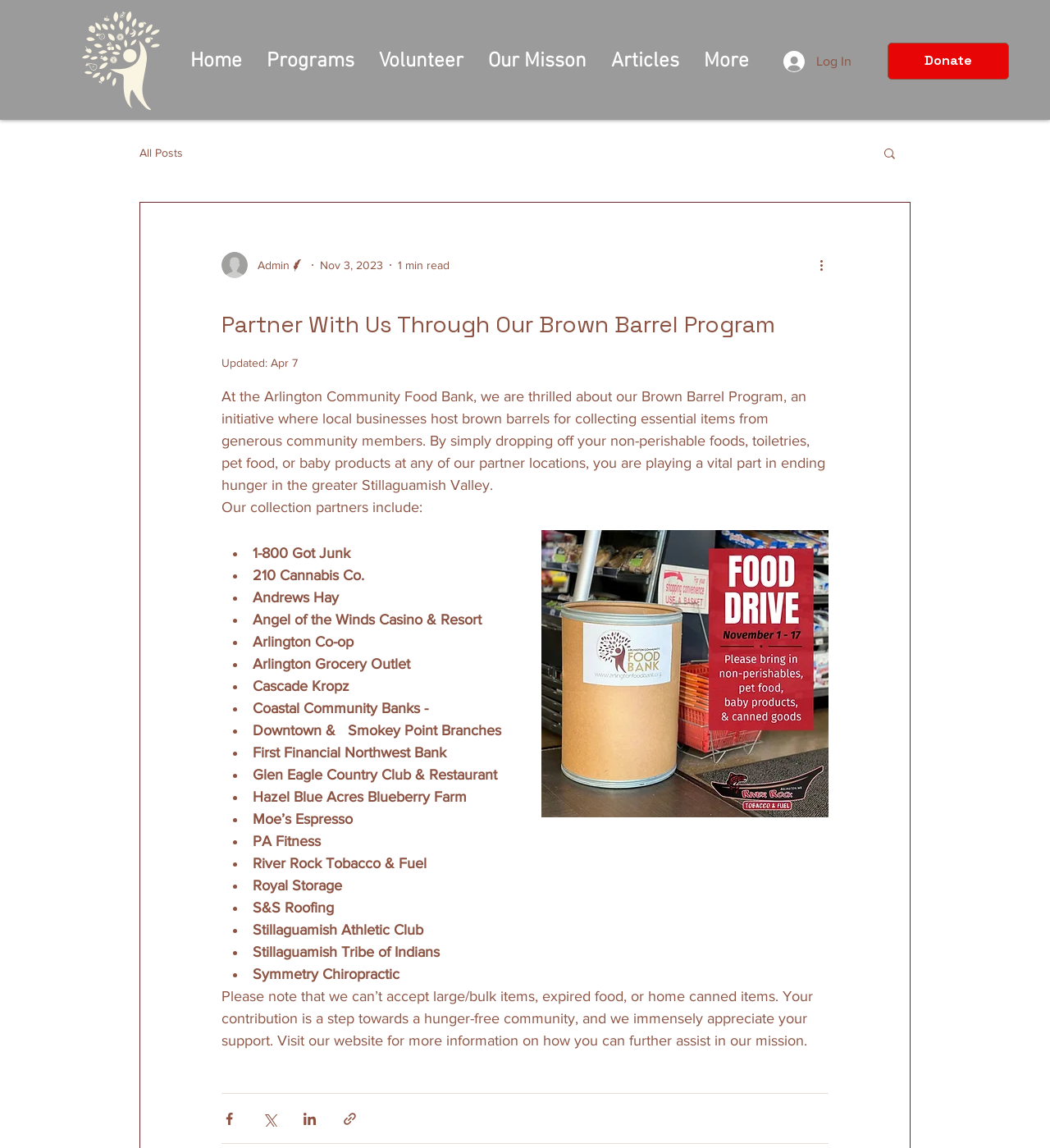Determine the bounding box coordinates of the clickable region to follow the instruction: "Go to ABOUT page".

None